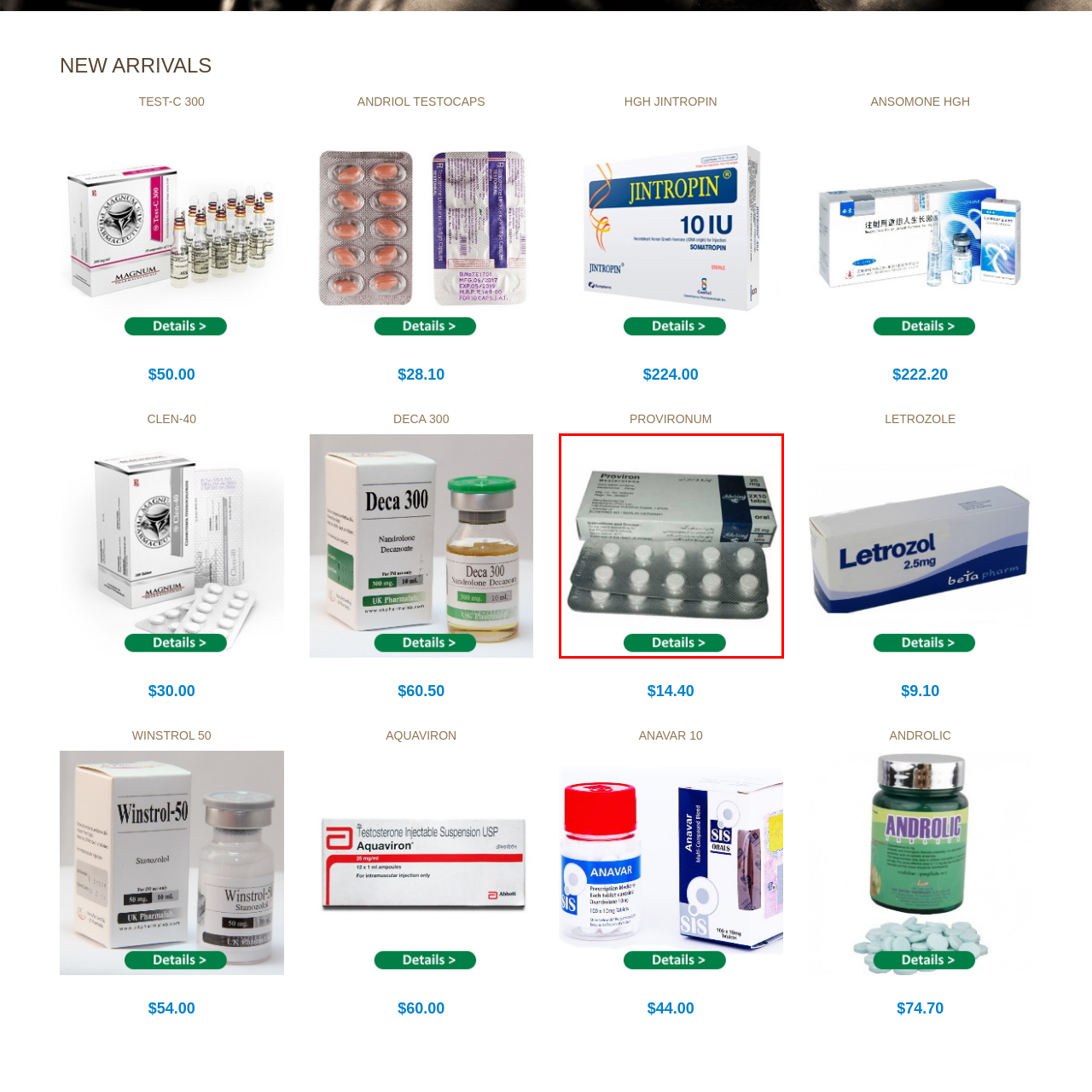Provide an elaborate description of the image marked by the red boundary.

This image showcases a package of Proviron, a medication commonly used in hormone therapy. The box prominently displays the name "Proviron" alongside its dosage information, indicating it contains 25 mg tablets. The image also features two blister packs of the pills, clearly showing the white tablets inside. In the foreground, there's a green button labeled "Details," inviting viewers to click for more information about the product. This packaging layout highlights the pharmaceutical branding and is typical for online listings of medicinal products in order to attract potential customers seeking hormonal treatments.